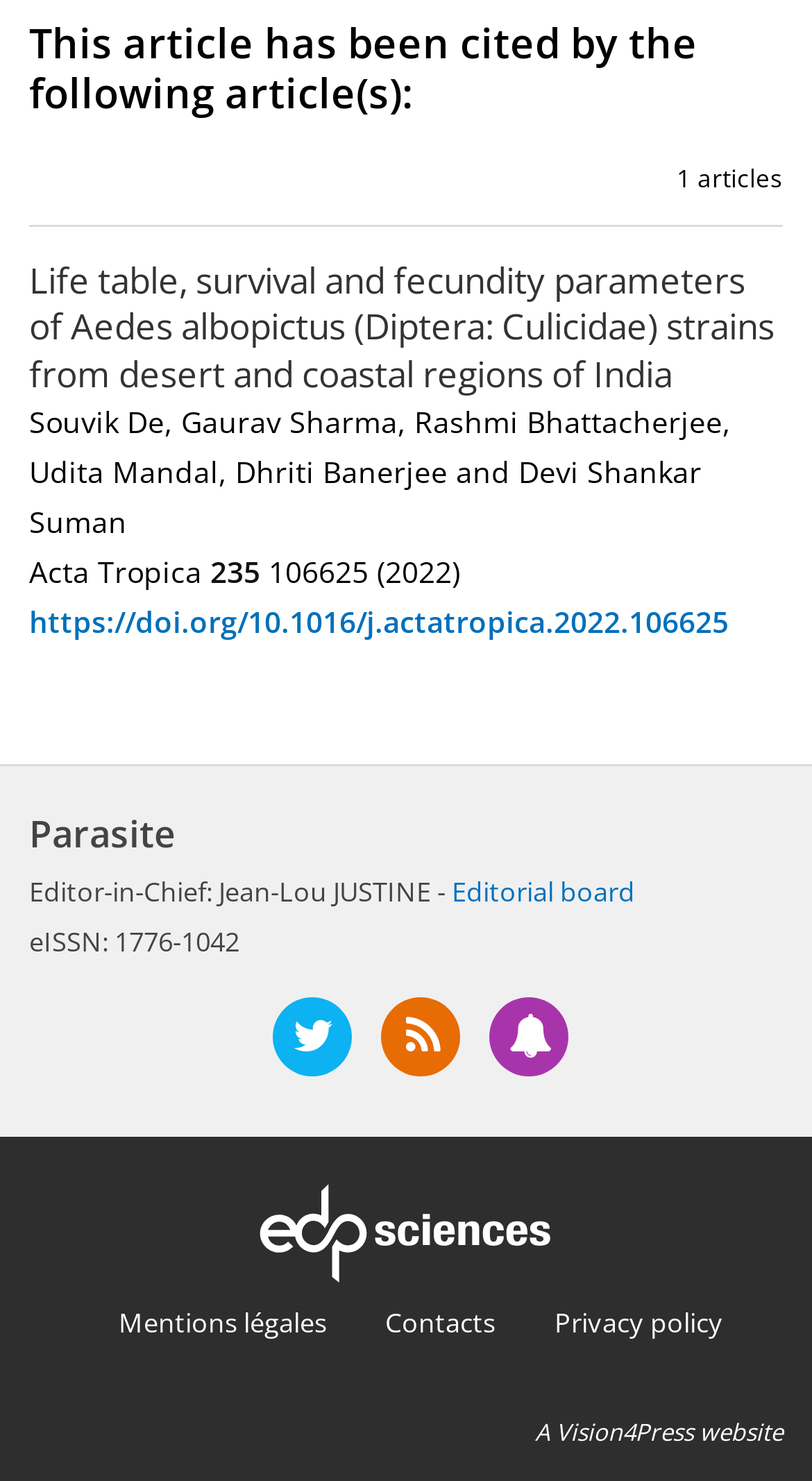Identify the bounding box for the described UI element. Provide the coordinates in (top-left x, top-left y, bottom-right x, bottom-right y) format with values ranging from 0 to 1: title="Accéder aux flux RSS"

[0.469, 0.673, 0.567, 0.727]